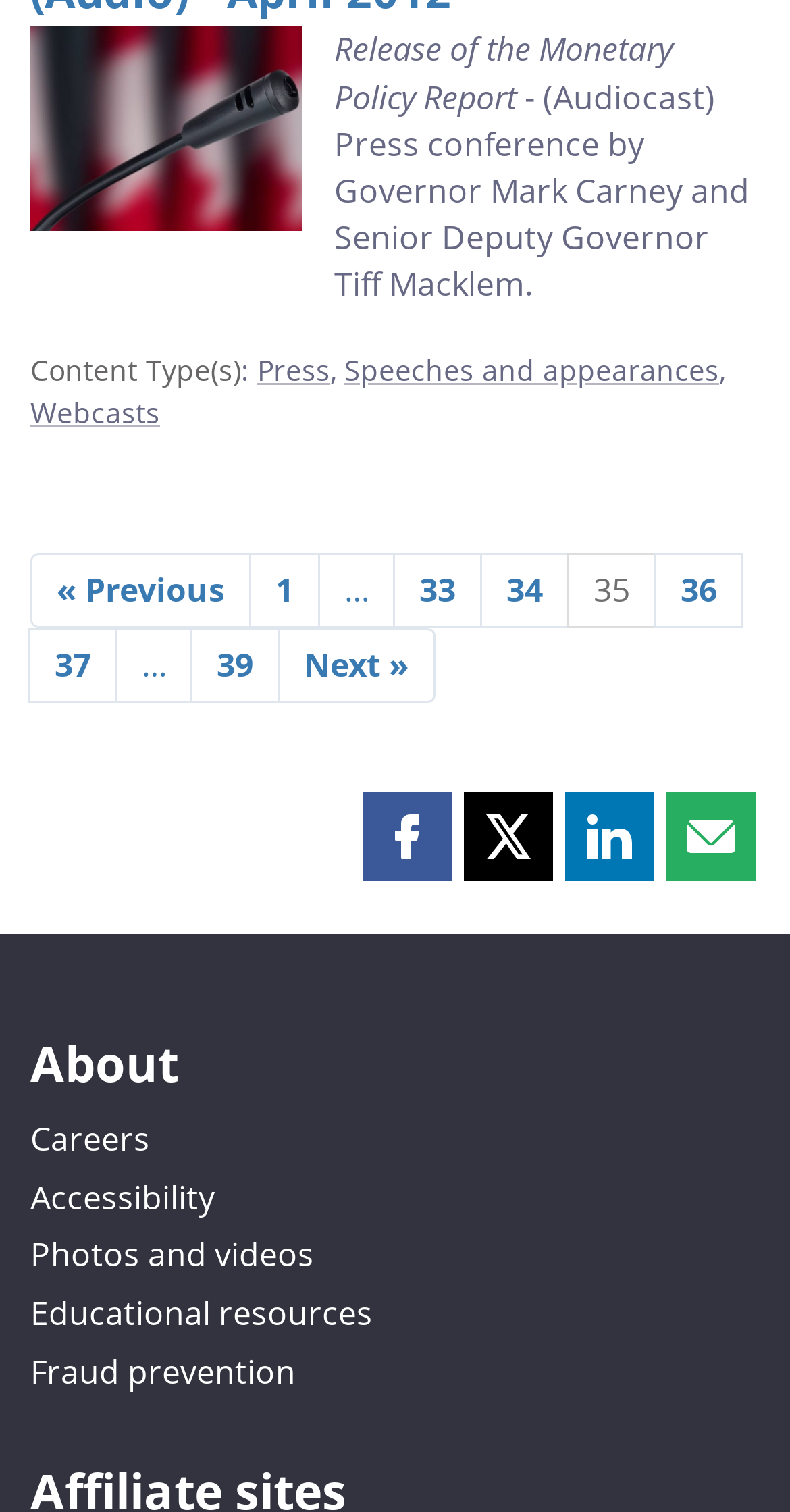Locate the bounding box coordinates of the element that should be clicked to execute the following instruction: "View the Web Design page".

None